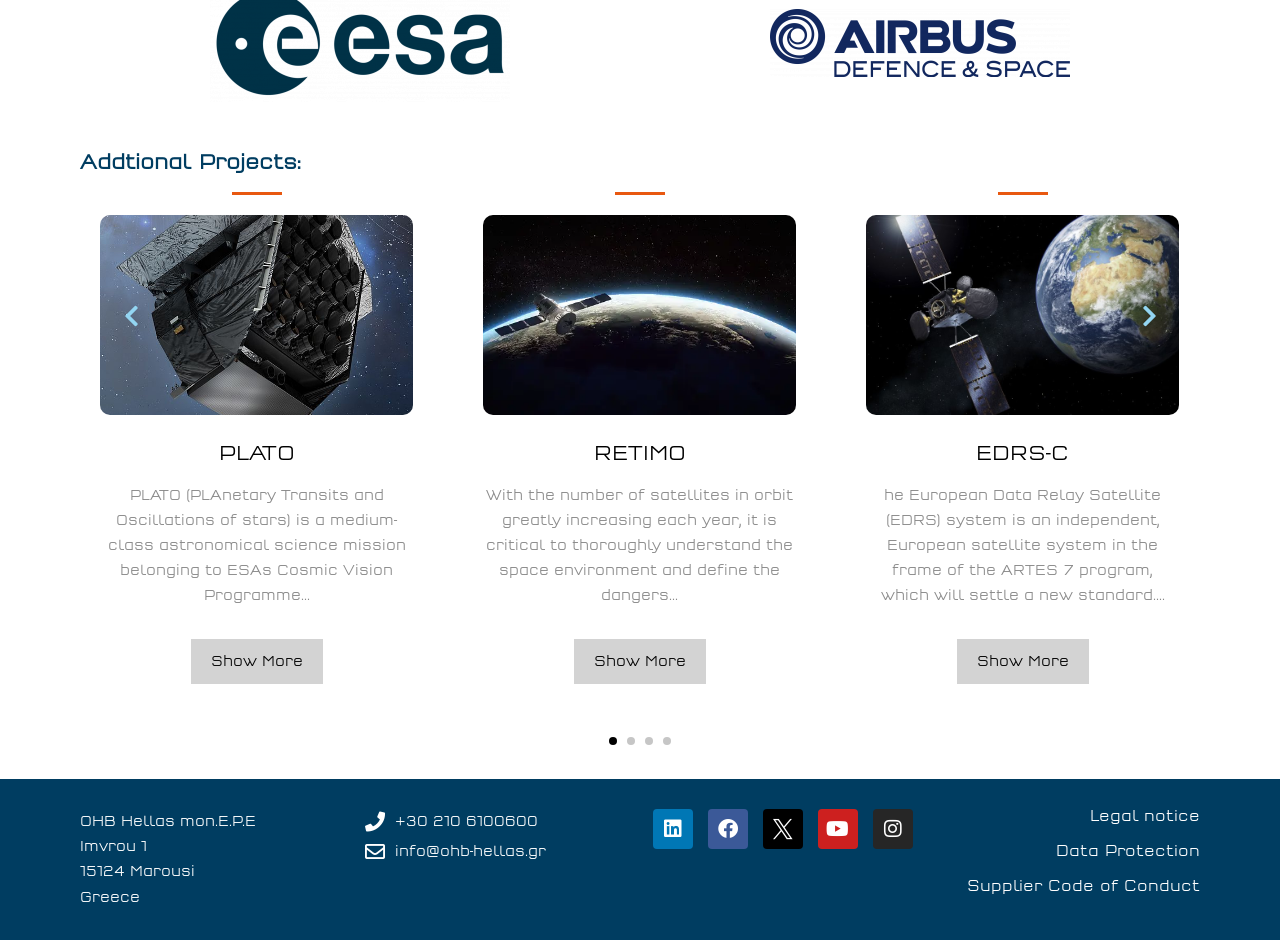Locate the bounding box of the UI element described by: "title="previous item" value="previous item"" in the given webpage screenshot.

[0.078, 0.304, 0.127, 0.37]